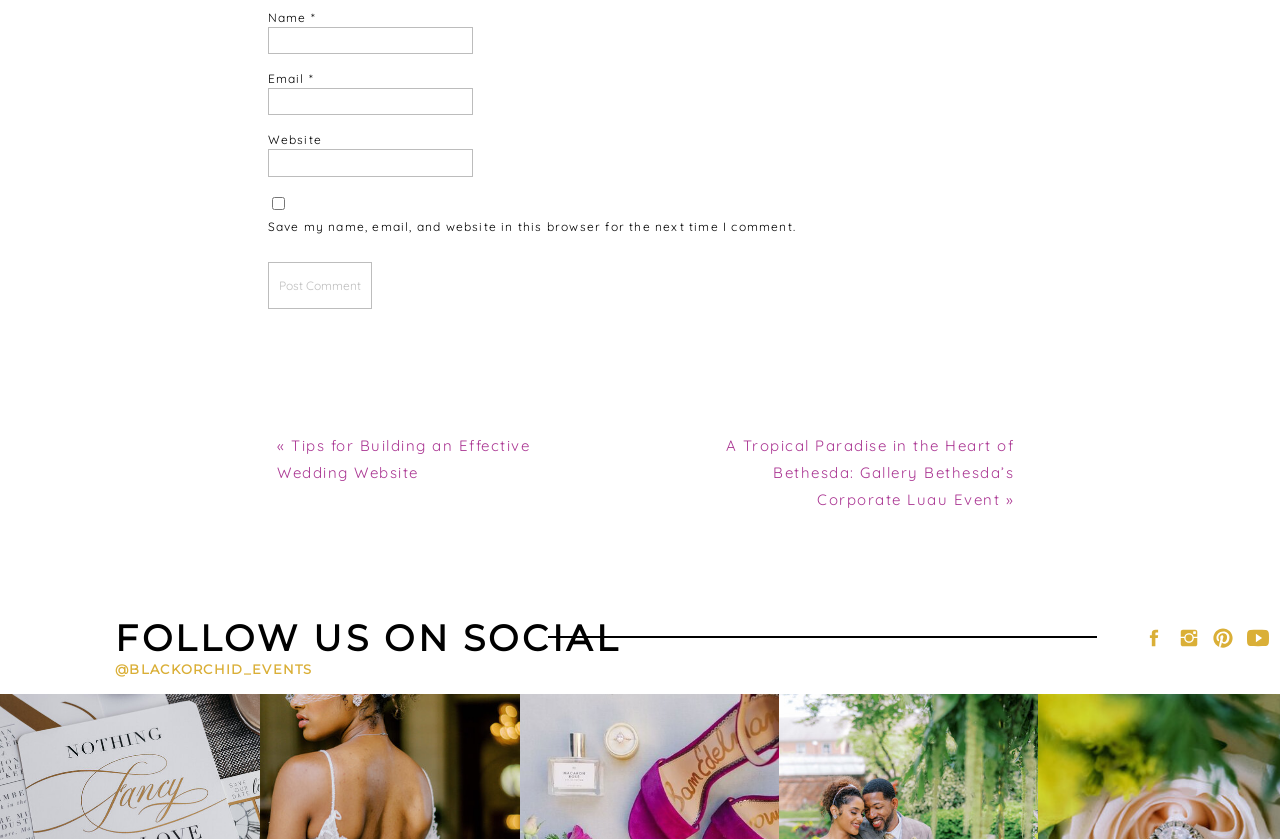Please determine the bounding box coordinates for the element that should be clicked to follow these instructions: "Visit the link to Tips for Building an Effective Wedding Website".

[0.216, 0.52, 0.414, 0.574]